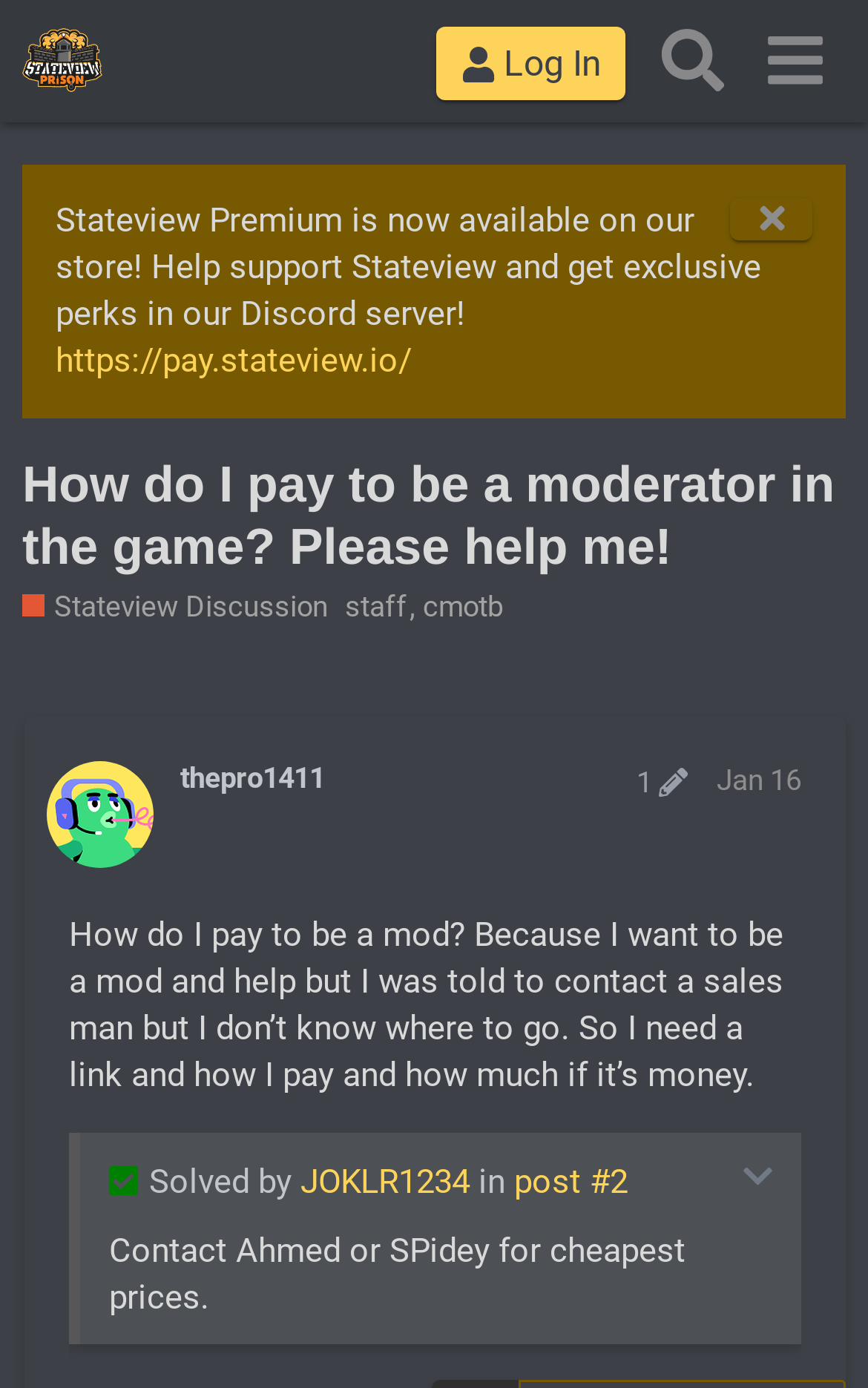Identify the bounding box coordinates of the region I need to click to complete this instruction: "Search for something".

[0.741, 0.007, 0.857, 0.081]